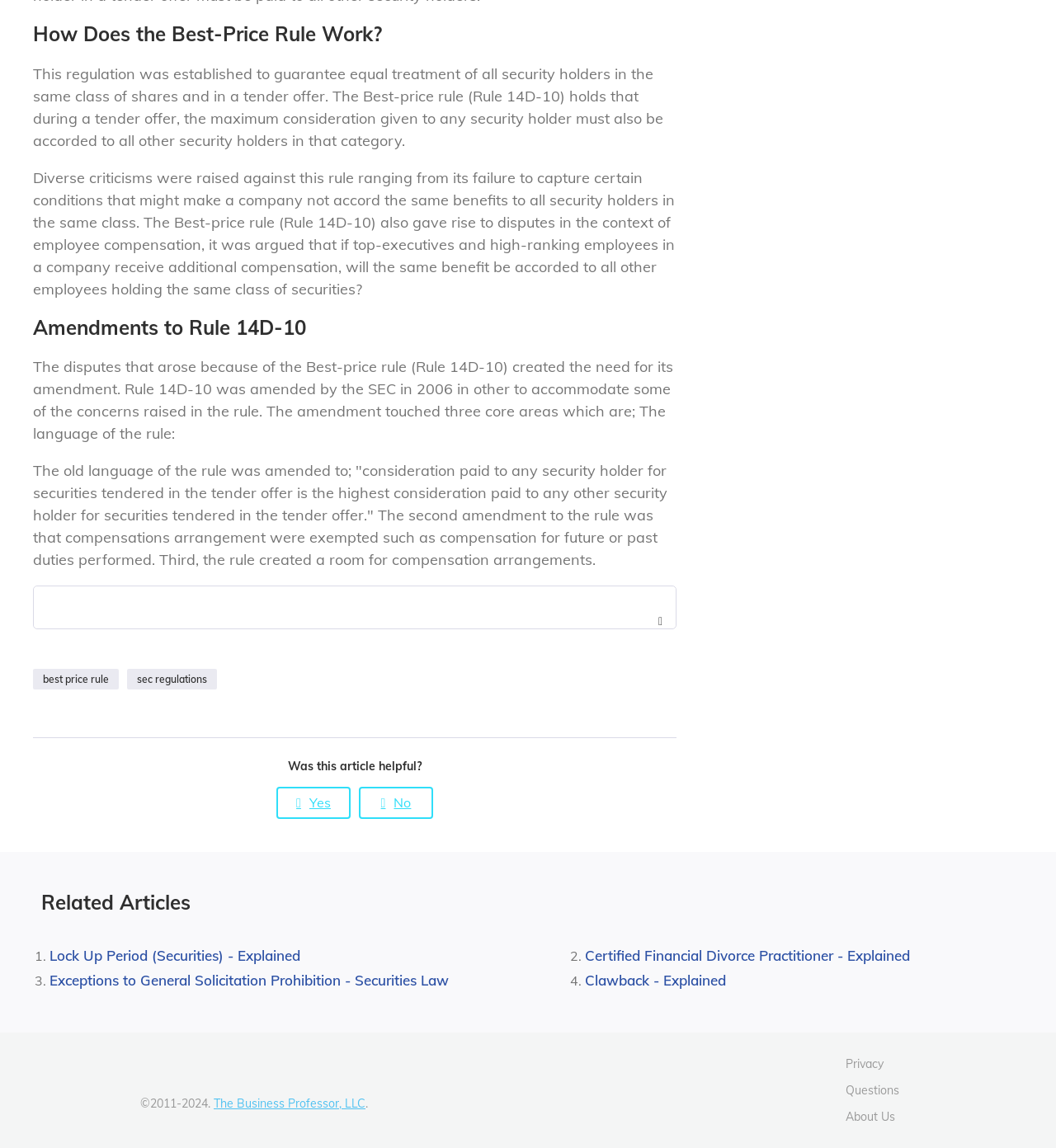Determine the bounding box for the HTML element described here: "The Business Professor, LLC". The coordinates should be given as [left, top, right, bottom] with each number being a float between 0 and 1.

[0.202, 0.955, 0.346, 0.968]